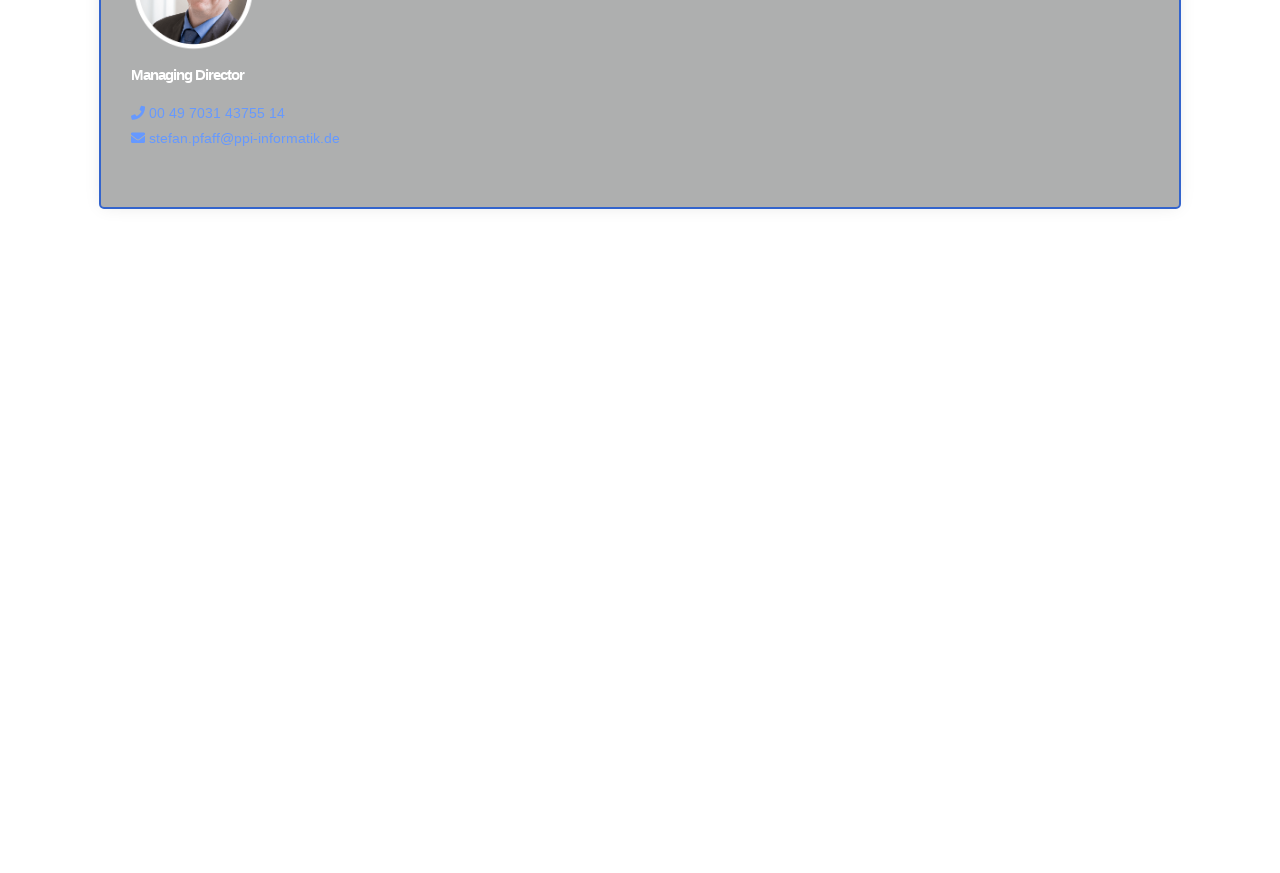Please answer the following query using a single word or phrase: 
What is the name of the managing director?

Not provided